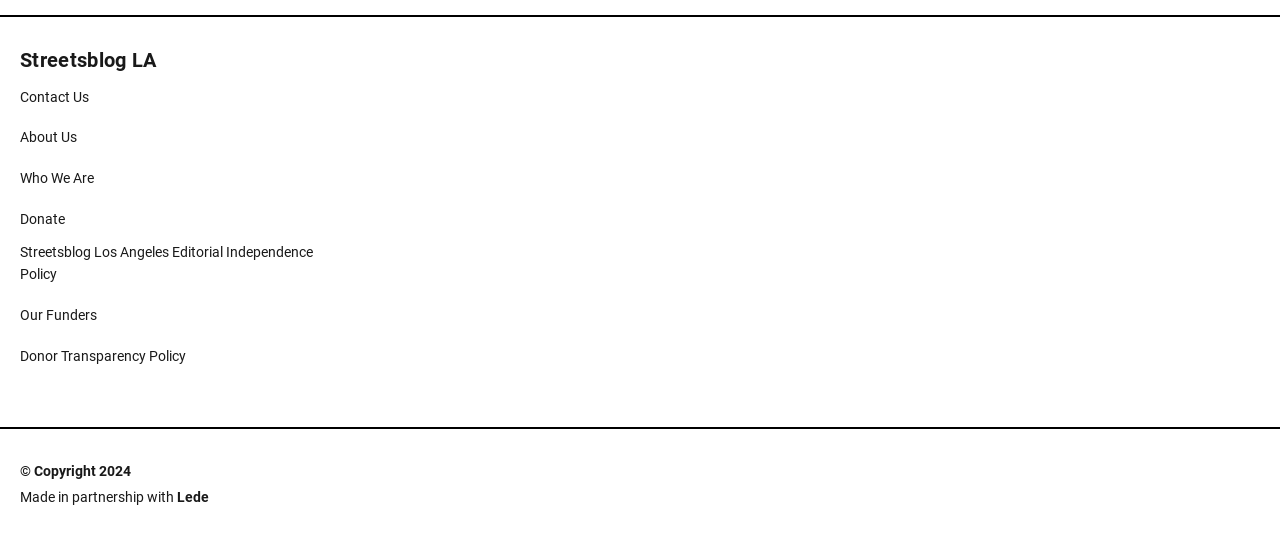What is the name of the website?
Examine the webpage screenshot and provide an in-depth answer to the question.

The name of the website can be found in the navigation section at the top of the webpage, which is 'Streetsblog LA'.